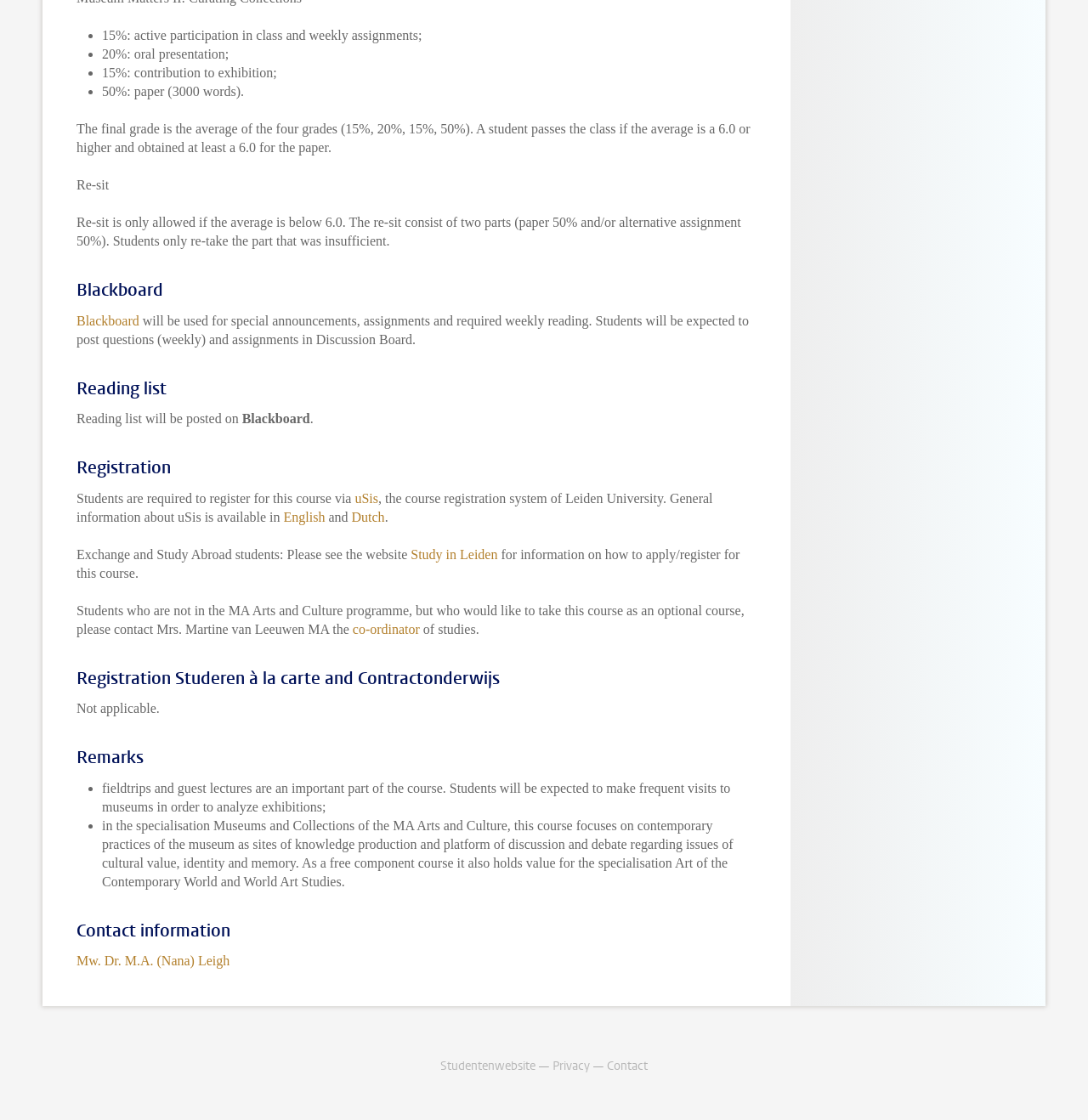Determine the bounding box coordinates for the element that should be clicked to follow this instruction: "go to Studentenwebsite". The coordinates should be given as four float numbers between 0 and 1, in the format [left, top, right, bottom].

[0.405, 0.945, 0.492, 0.959]